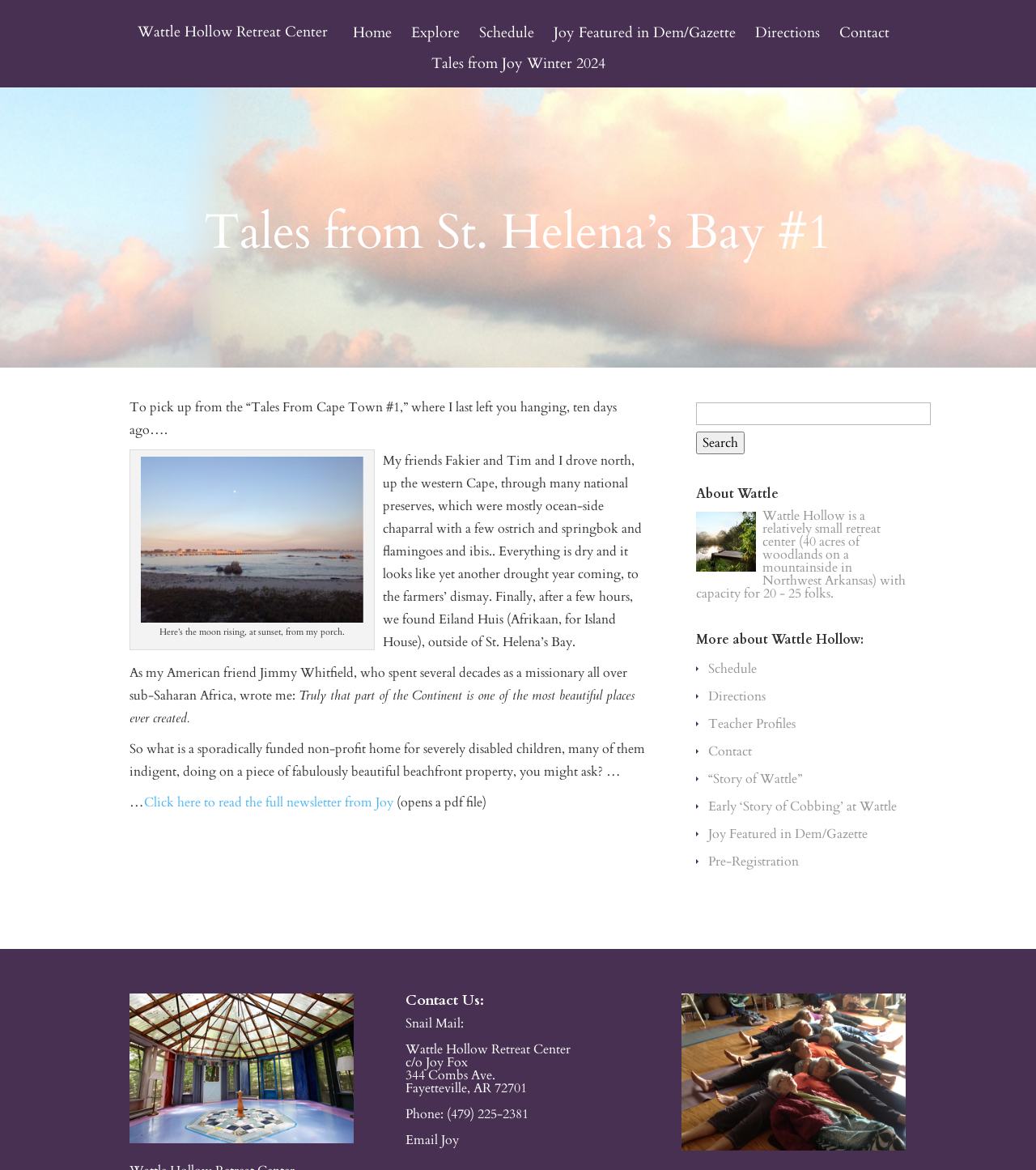Pinpoint the bounding box coordinates of the clickable element to carry out the following instruction: "Click on the 'Home' link."

[0.333, 0.022, 0.386, 0.048]